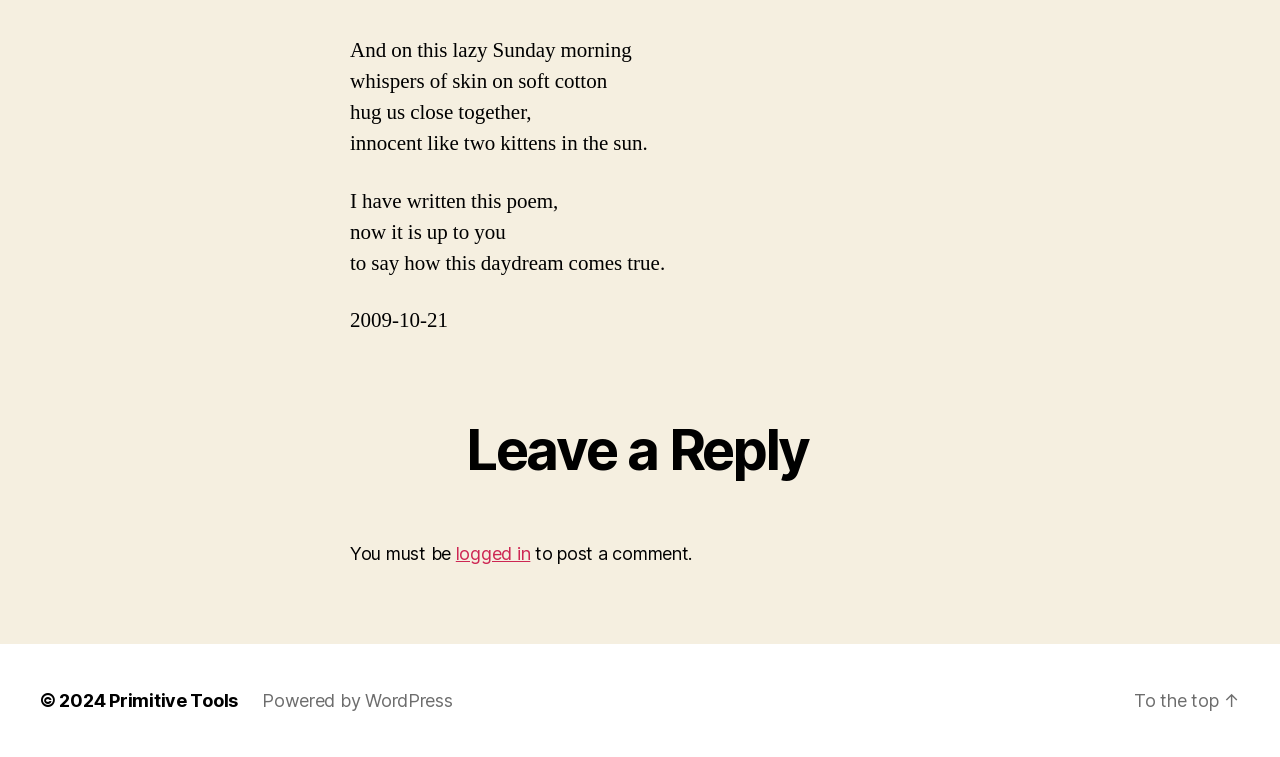Respond to the question below with a concise word or phrase:
What is required to post a comment?

Logged in